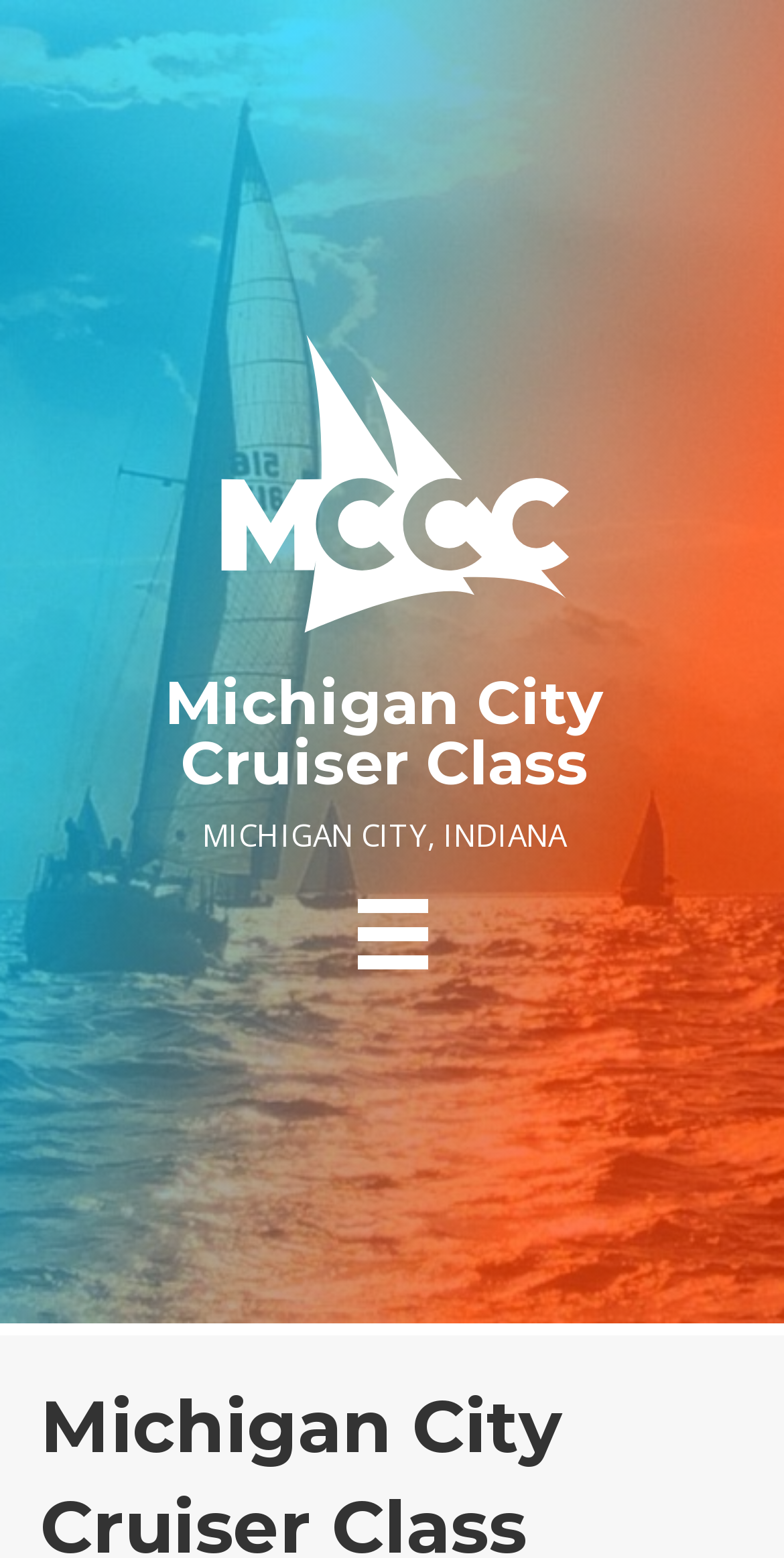What is above the heading 'Michigan City Cruiser Class'?
Using the image as a reference, answer with just one word or a short phrase.

MCCC logo